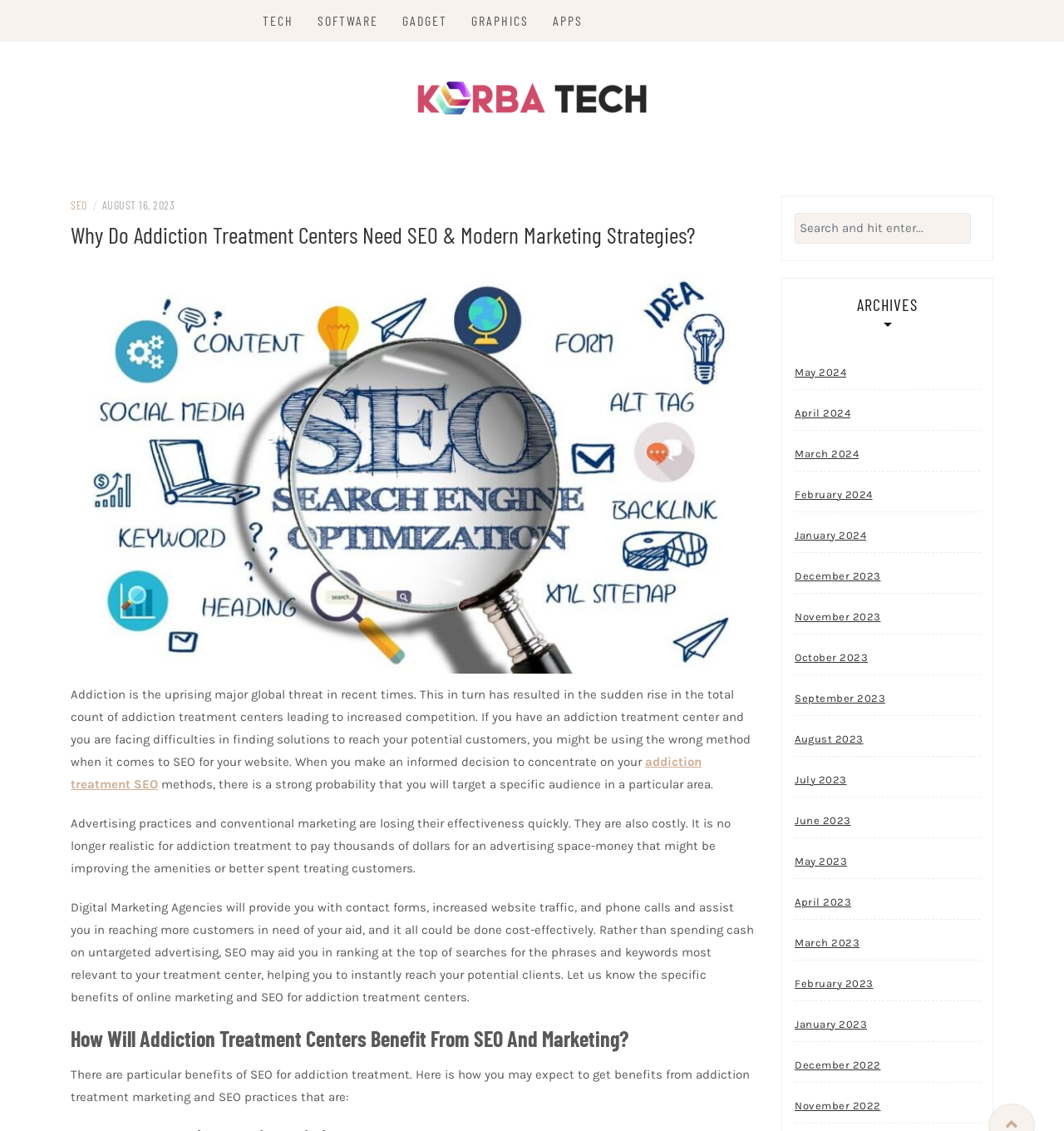What is the main topic of this webpage?
Using the image, give a concise answer in the form of a single word or short phrase.

Addiction treatment centers